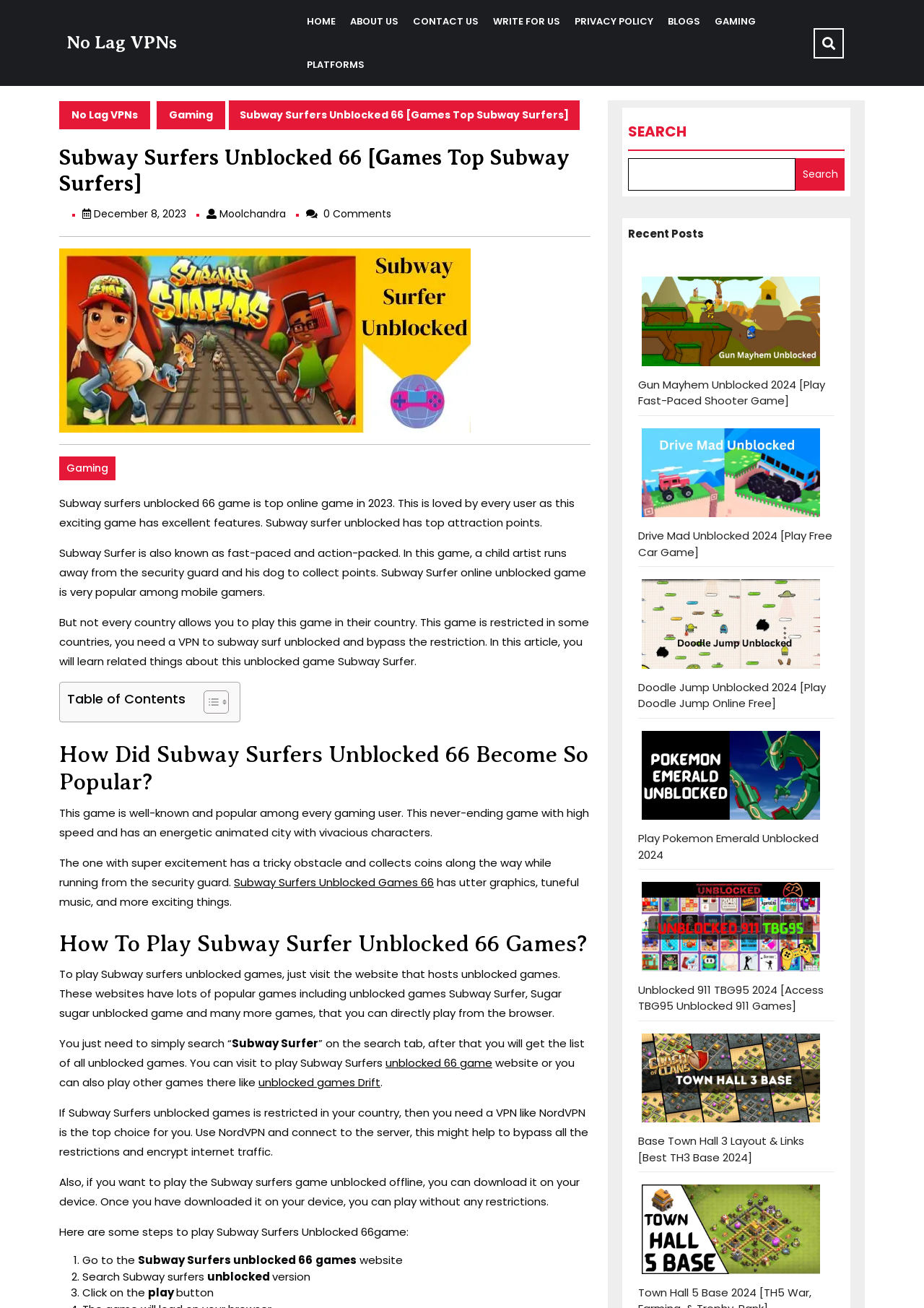What is the name of the game described on this webpage?
Refer to the image and answer the question using a single word or phrase.

Subway Surfers Unblocked 66